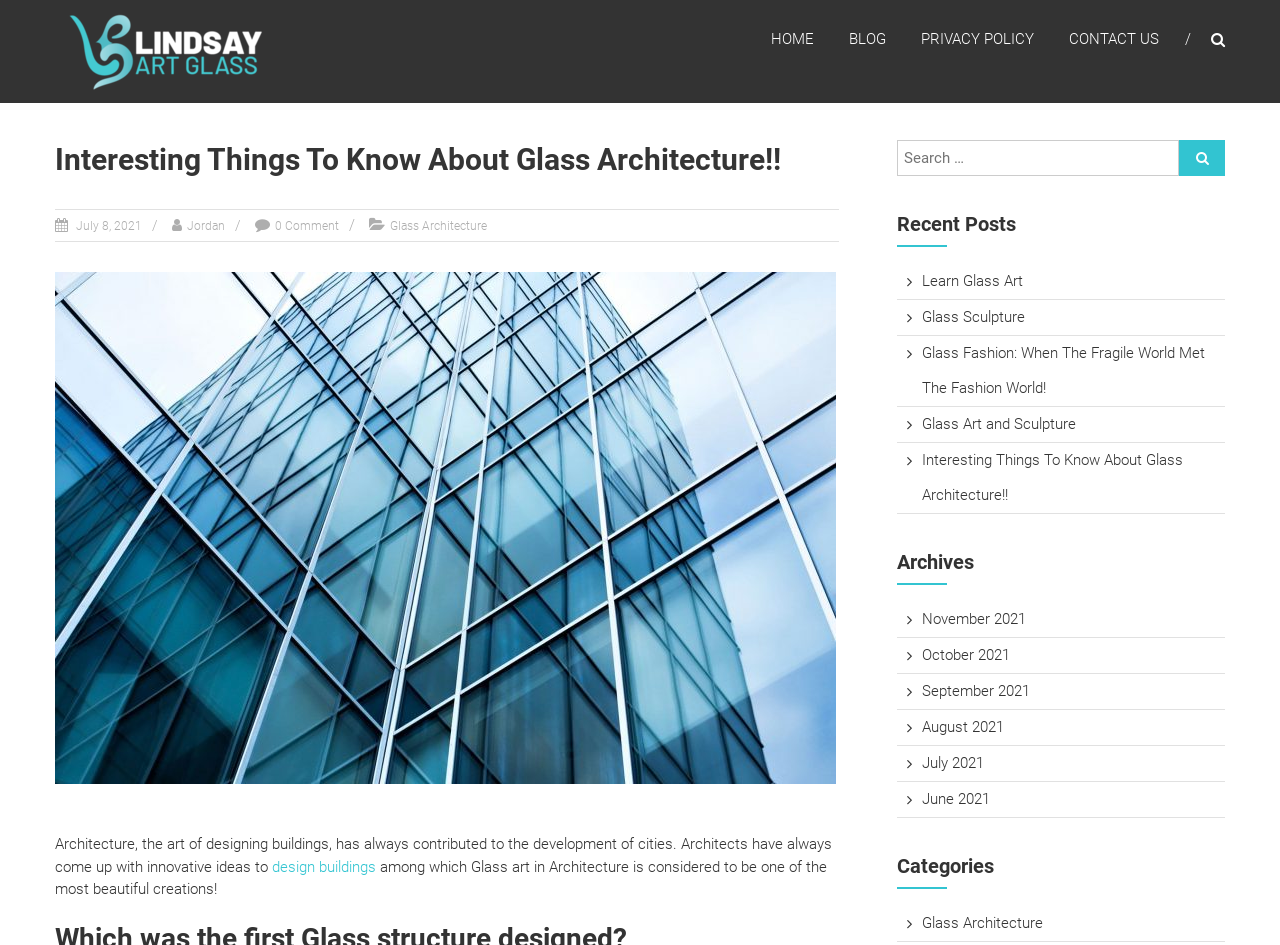Identify the bounding box coordinates necessary to click and complete the given instruction: "Explore the 'Archives'".

[0.701, 0.581, 0.957, 0.621]